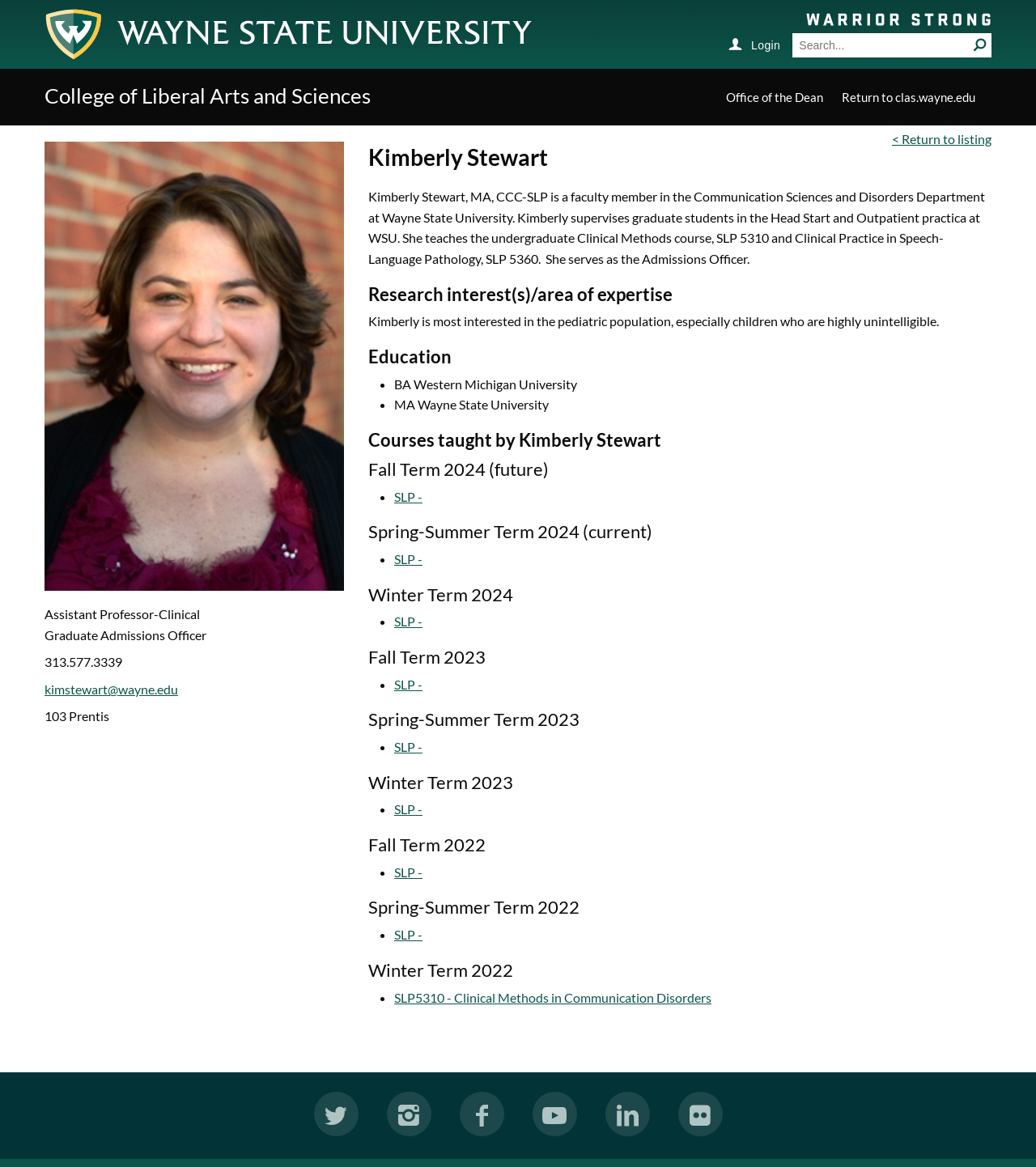Based on the image, provide a detailed and complete answer to the question: 
What is the name of the university where Kimberly Stewart works?

I found this information by looking at the heading elements on the webpage, specifically the one that says 'Wayne State University' which is located at the top of the webpage.